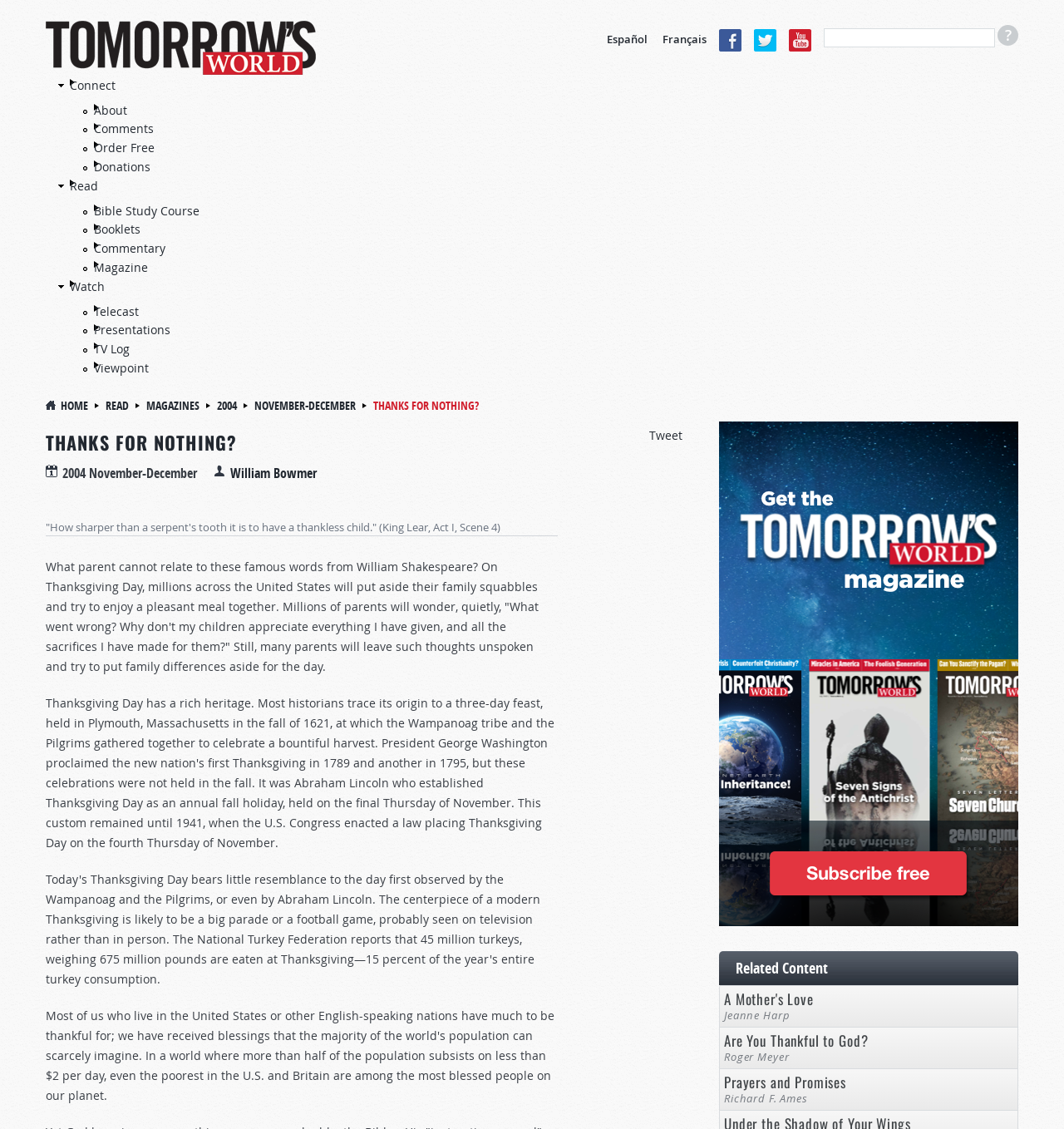Pinpoint the bounding box coordinates of the area that must be clicked to complete this instruction: "Read the article".

[0.099, 0.352, 0.121, 0.366]